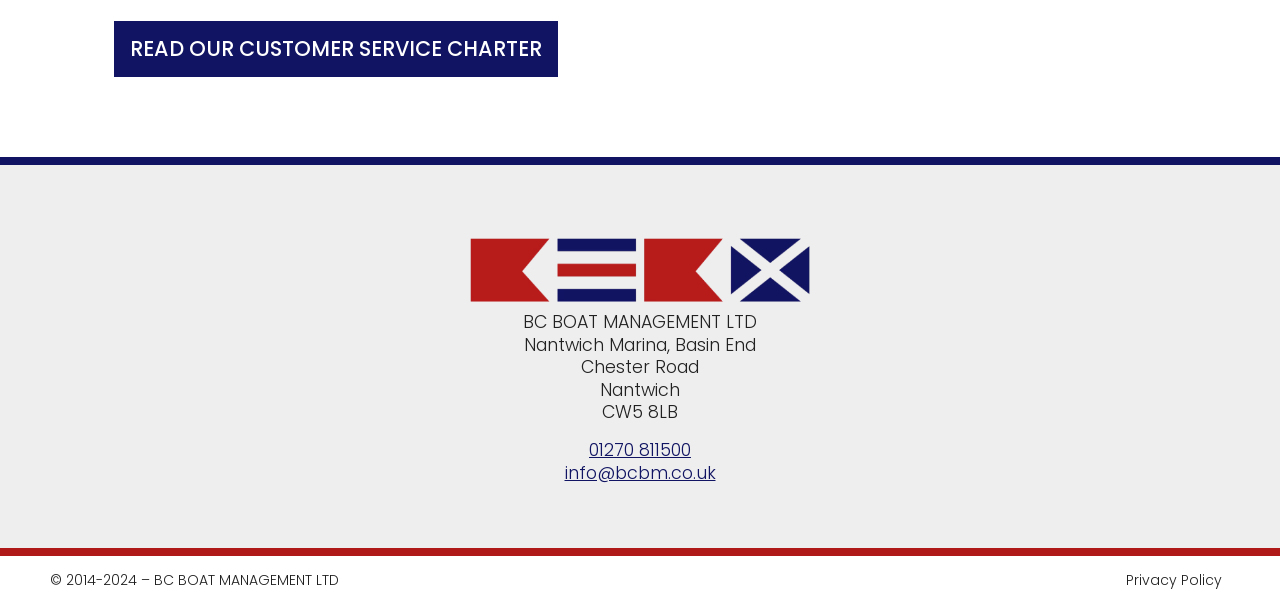What is the phone number?
Can you offer a detailed and complete answer to this question?

The phone number can be found in the link element with the text '01270 811500'.